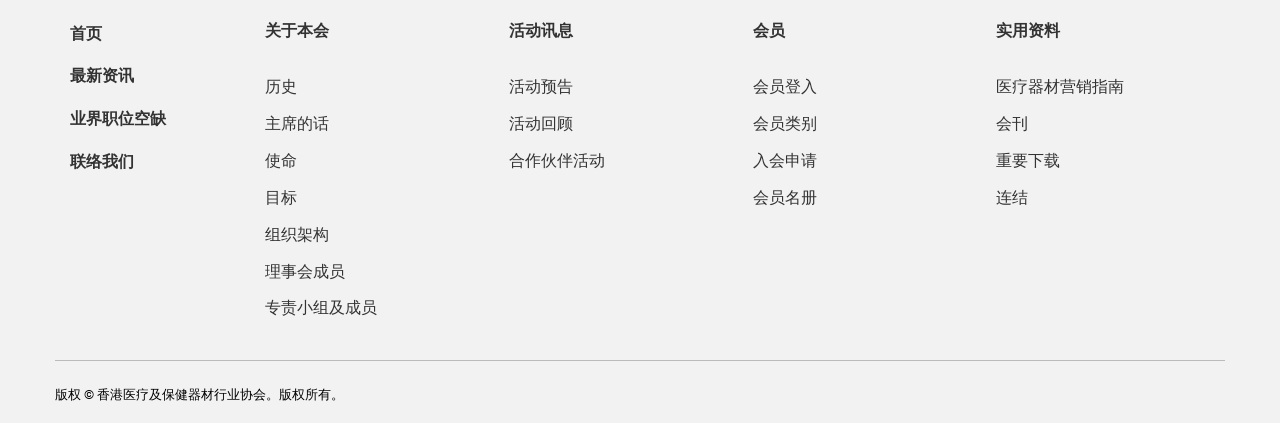Identify the bounding box coordinates of the clickable region to carry out the given instruction: "view about us".

[0.207, 0.049, 0.257, 0.094]